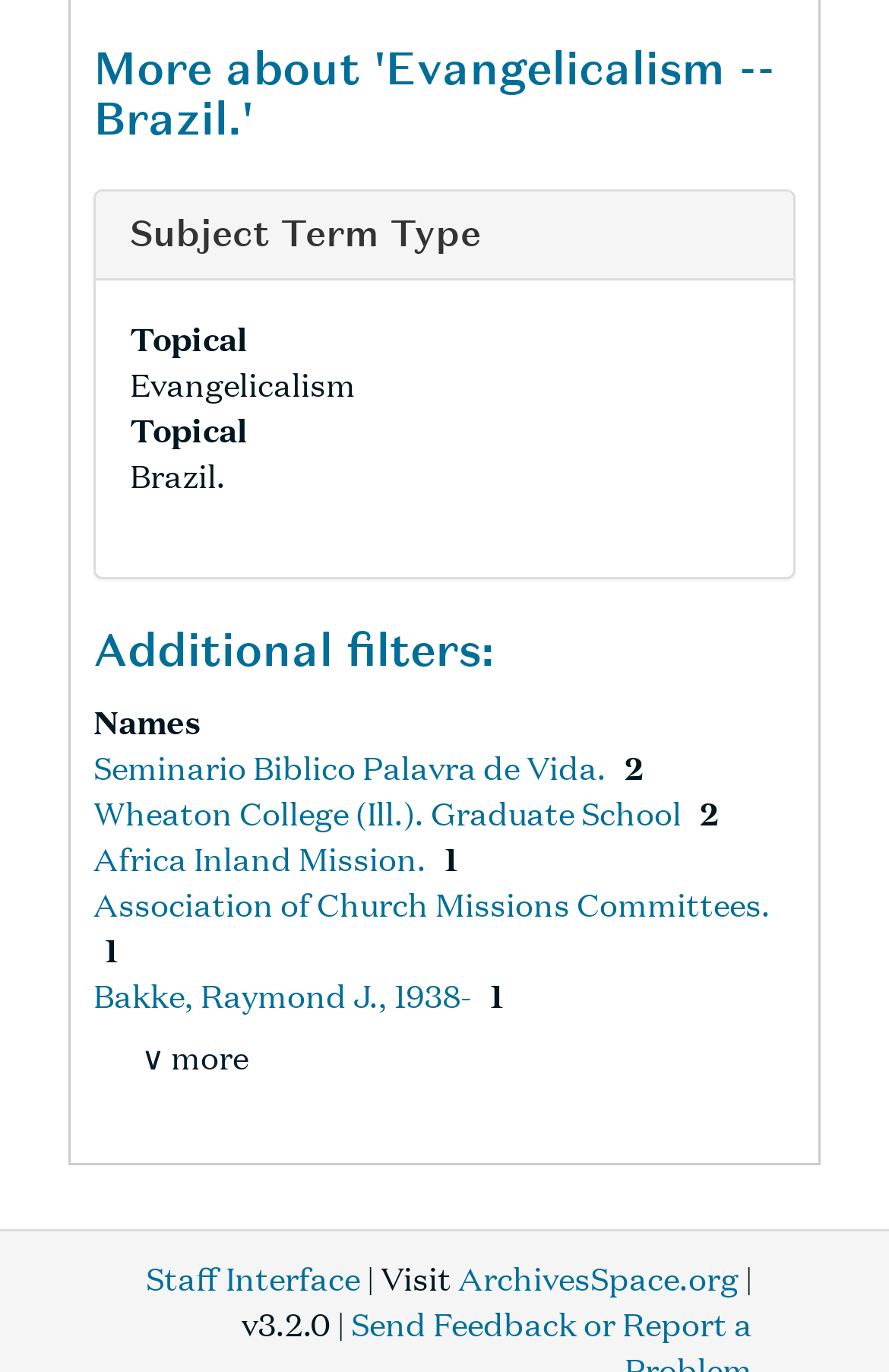Respond to the following query with just one word or a short phrase: 
What is the version of the website?

v3.2.0